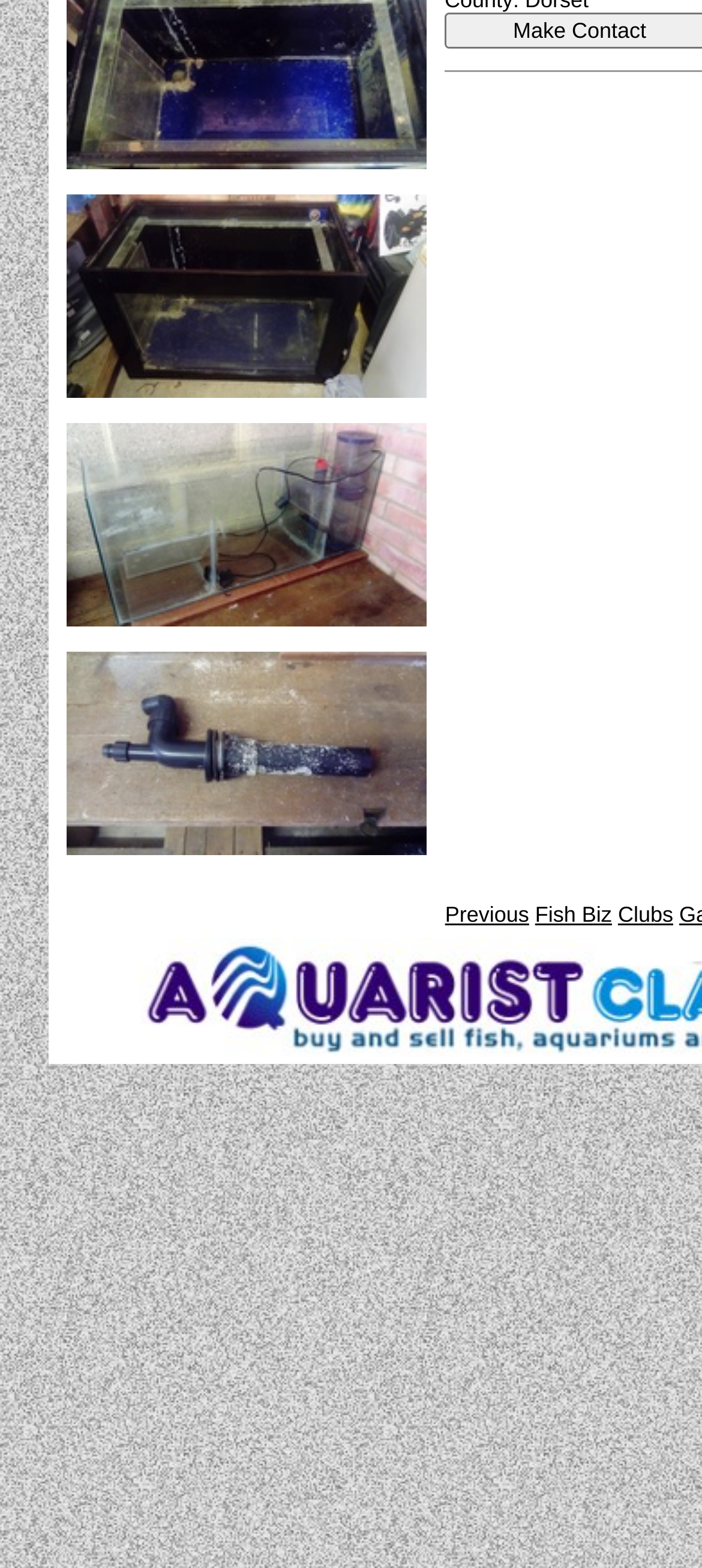Answer succinctly with a single word or phrase:
How many images are associated with the marine tank?

3